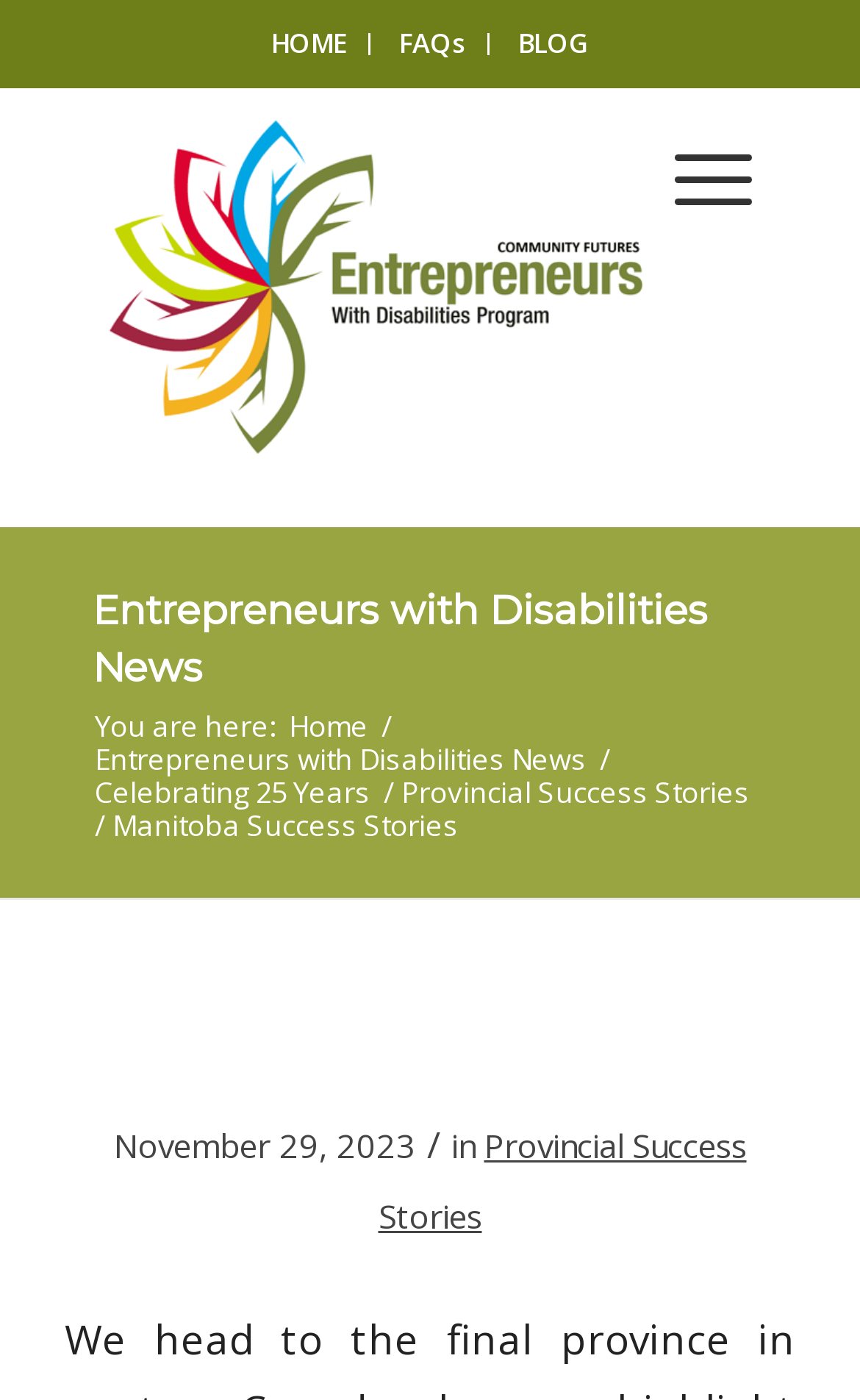Use a single word or phrase to answer the following:
What is the name of the current page?

Manitoba Success Stories